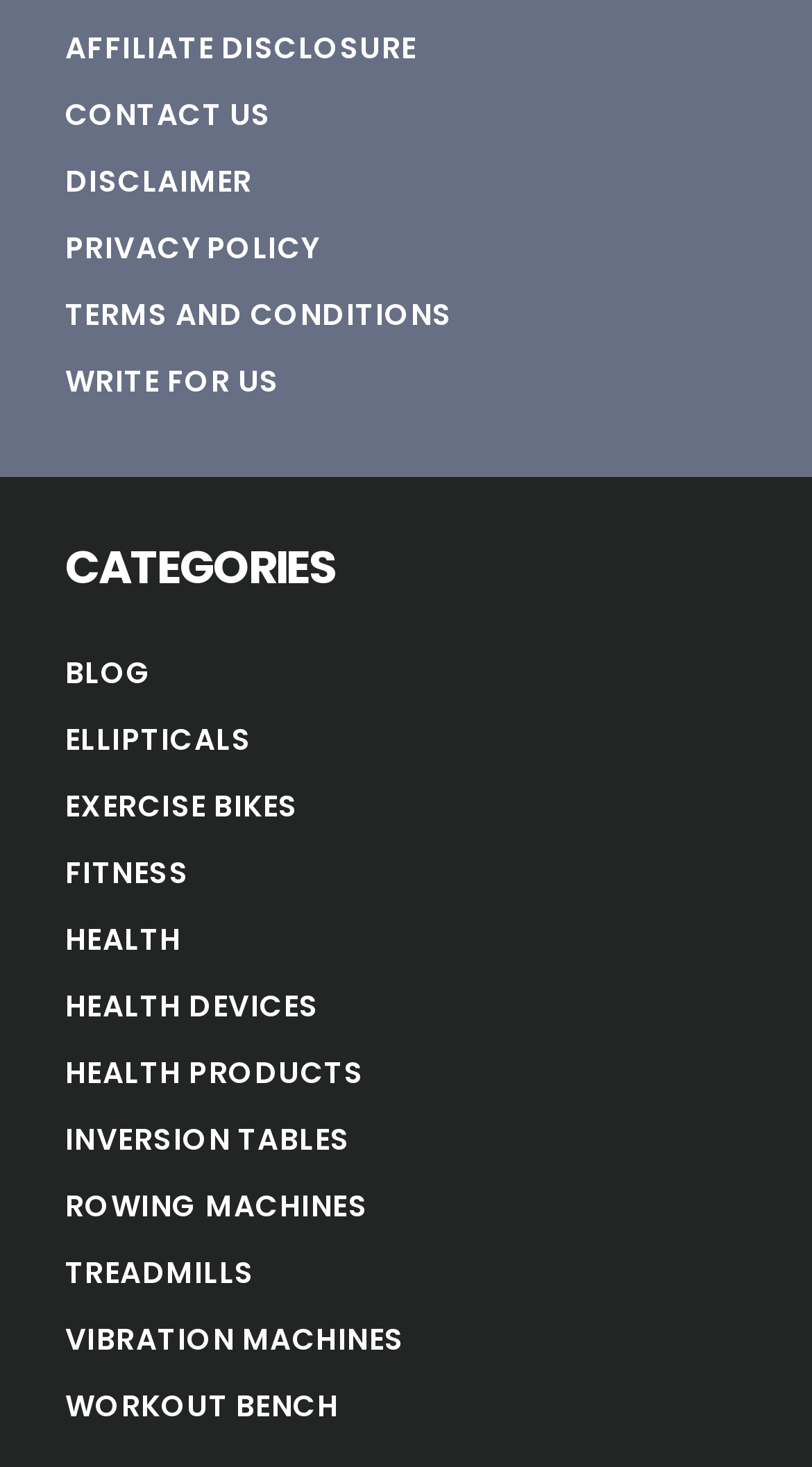Reply to the question below using a single word or brief phrase:
Is the 'HEALTH DEVICES' category above the 'HEALTH PRODUCTS' category?

Yes